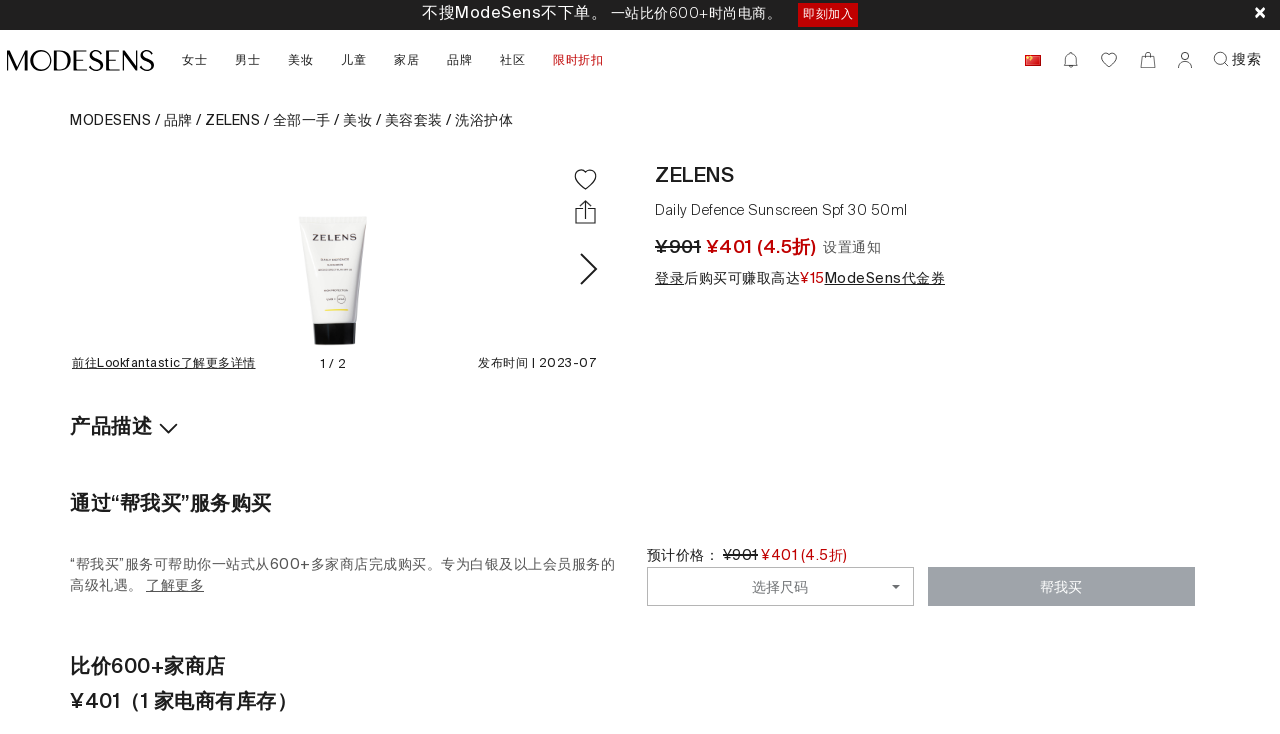Generate a thorough description of the webpage.

This webpage is an e-commerce product page for Zelens Daily Defence Sunscreen Spf 30 50ml. At the top, there is a navigation bar with several links, including "女士", "男士", "美妆", and more. Below the navigation bar, there is a logo on the left and a search bar on the right. 

On the left side of the page, there is a breadcrumb trail showing the product's category hierarchy. Below the breadcrumb trail, there is a product image and a button to add the product to the shopping cart. 

On the right side of the page, there is a product description section, which includes the product name, price, and a brief introduction. The price is displayed in two formats: the original price (¥901) and the discounted price (¥401, 4.5折). There is also a button to set a notification for the product.

Below the product description section, there is a section promoting the "帮我买" service, which allows customers to purchase the product from over 600 online stores. This section includes a brief introduction to the service and a button to learn more.

Further down the page, there is a section comparing prices from different online stores. The prices are listed in a table format, with the lowest price (¥401) highlighted. There is also a button to select the product size and a button to purchase the product using the "帮我买" service.

At the very bottom of the page, there is a section with a heading "比价600+家商店", which lists the prices of the product from different online stores.